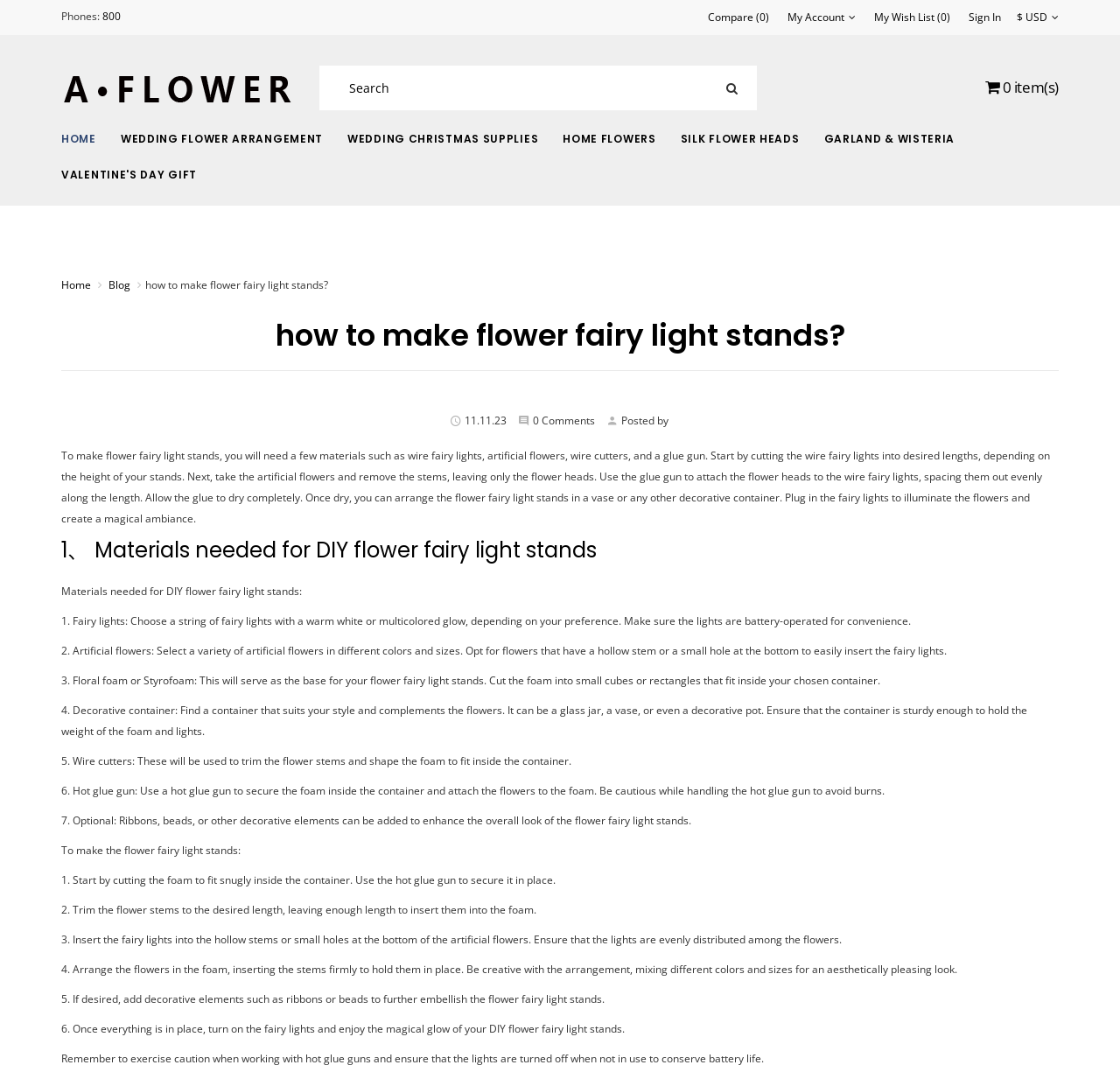Could you locate the bounding box coordinates for the section that should be clicked to accomplish this task: "View your wish list".

[0.78, 0.011, 0.848, 0.022]